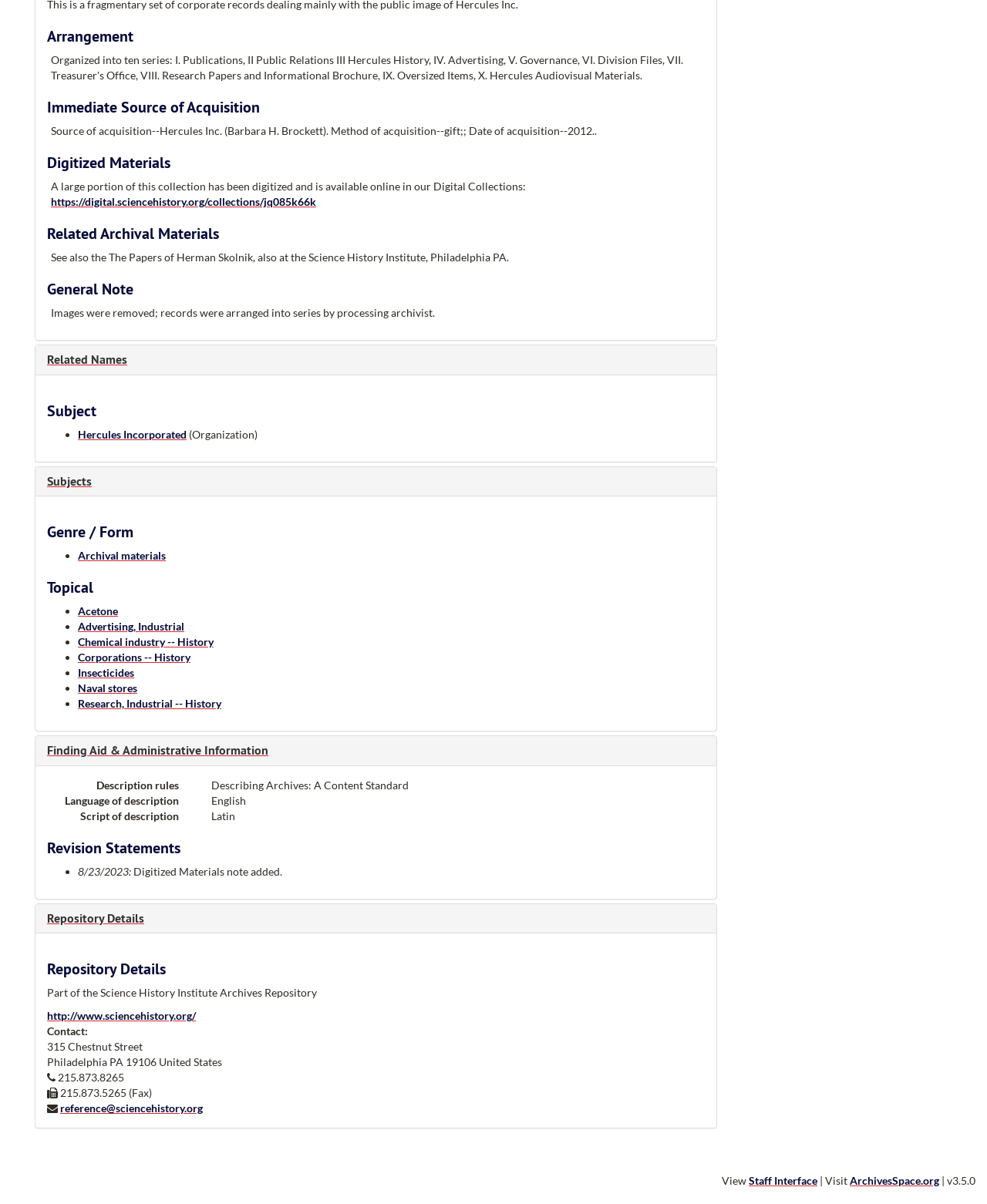Find the bounding box coordinates for the HTML element described as: "Corporations -- History". The coordinates should consist of four float values between 0 and 1, i.e., [left, top, right, bottom].

[0.079, 0.54, 0.193, 0.551]